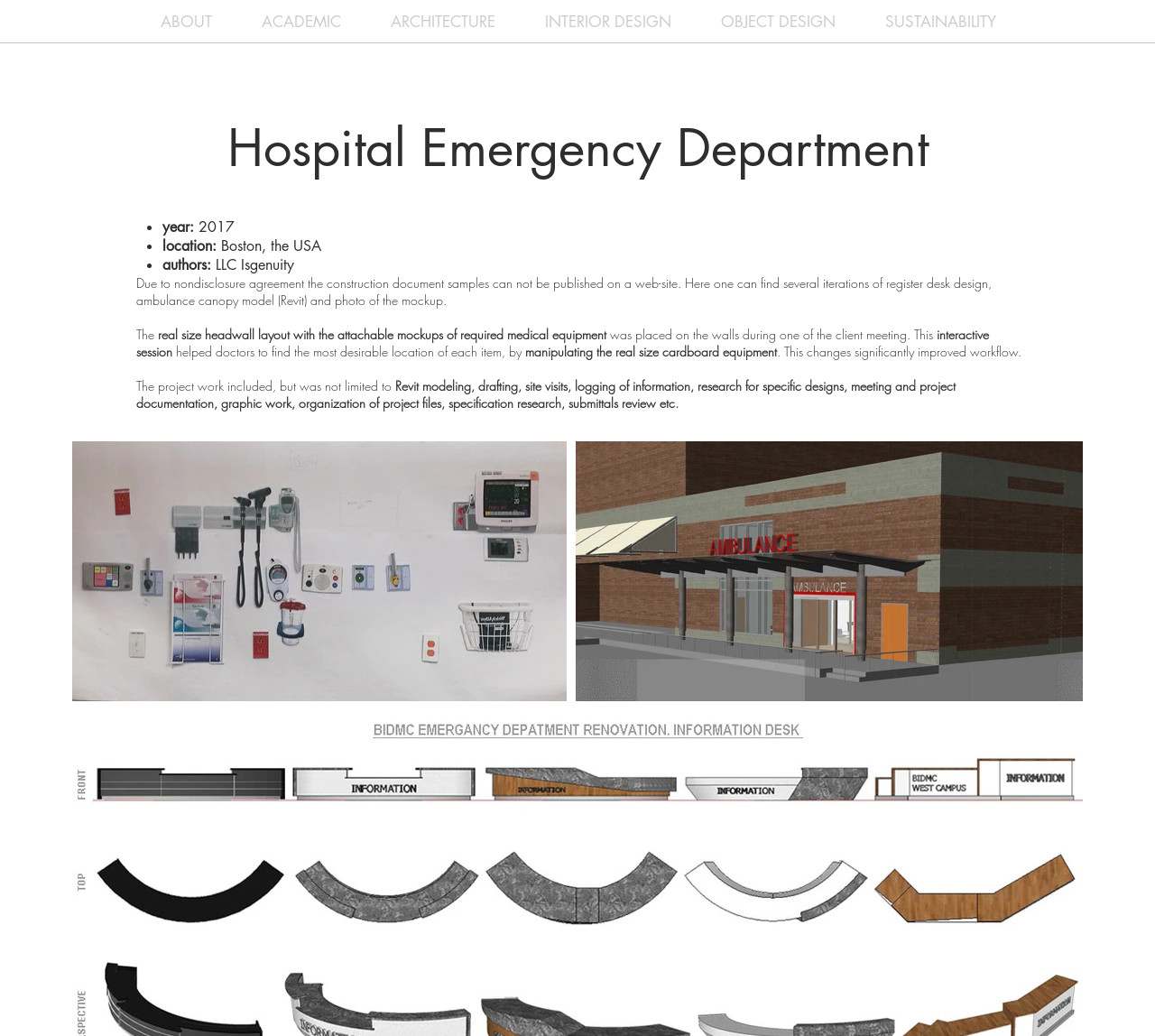What is the location of the hospital emergency department?
Using the information from the image, give a concise answer in one word or a short phrase.

Boston, the USA